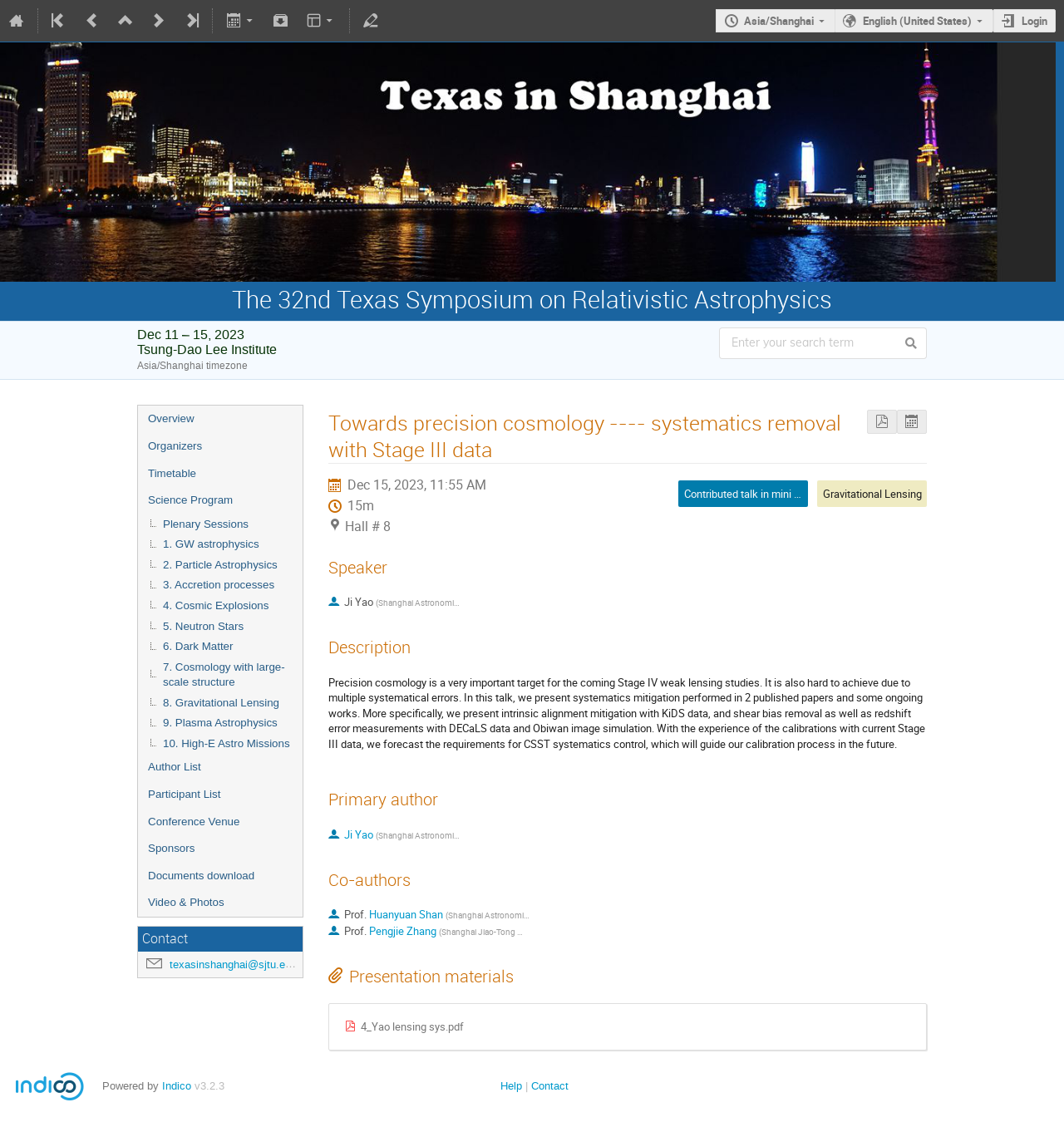Provide the bounding box coordinates for the area that should be clicked to complete the instruction: "Download presentation materials".

[0.321, 0.906, 0.859, 0.924]